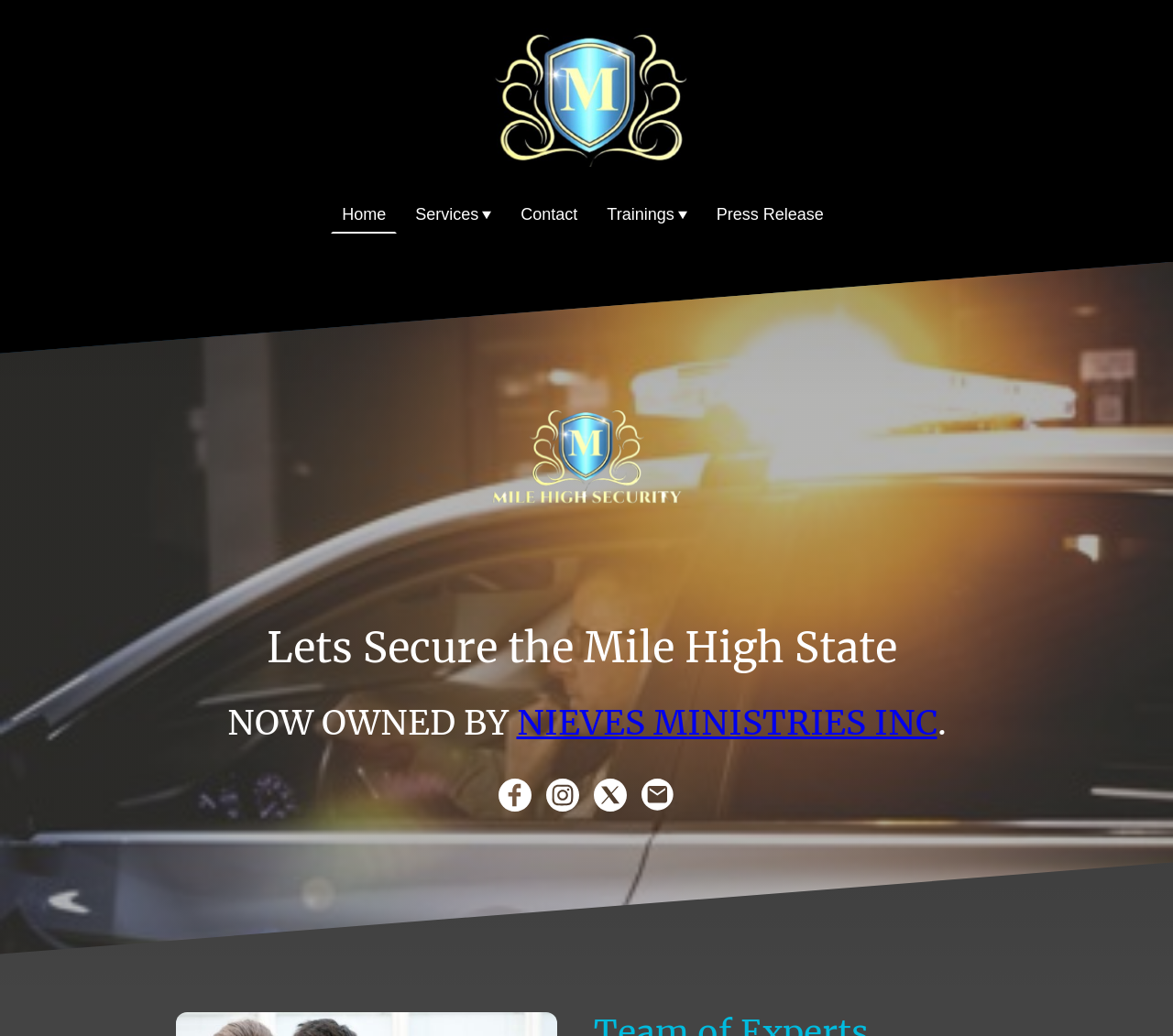Provide a short, one-word or phrase answer to the question below:
What is the name of the company that owns Mile High Security Services?

NIEVES MINISTRIES INC